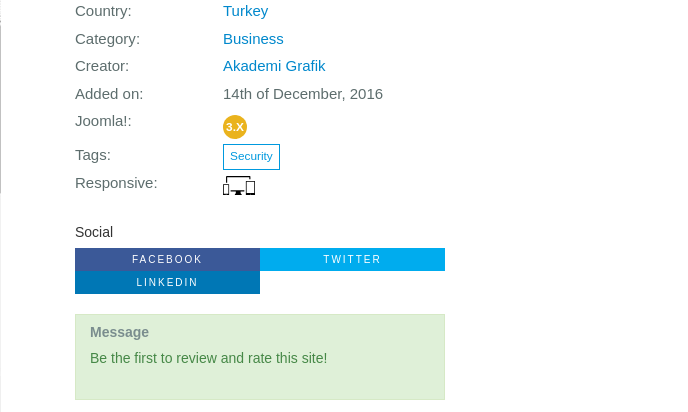Explain what is happening in the image with elaborate details.

The image showcases the "Best Building Management Systems" project created by Akademi Grafik, featured in the Joomla! Showcase Directory. This project pertains to facility management services that prioritize security and customer satisfaction, positioning itself as a modern solution in the industry. The image reflects expertise in creating effective operational solutions tailored for personalized services.

Key details highlighted in the image include:

- **Country**: Turkey
- **Category**: Business
- **Creator**: Akademi Grafik
- **Date Added**: 14th of December, 2016
- **Joomla Version**: 3.X
- **Tags**: Security, emphasizing the project's core focus.

Additionally, there's a call-to-action inviting users to be the first to review and rate the site, with social media links available for Facebook, Twitter, and LinkedIn, facilitating further engagement with the audience.